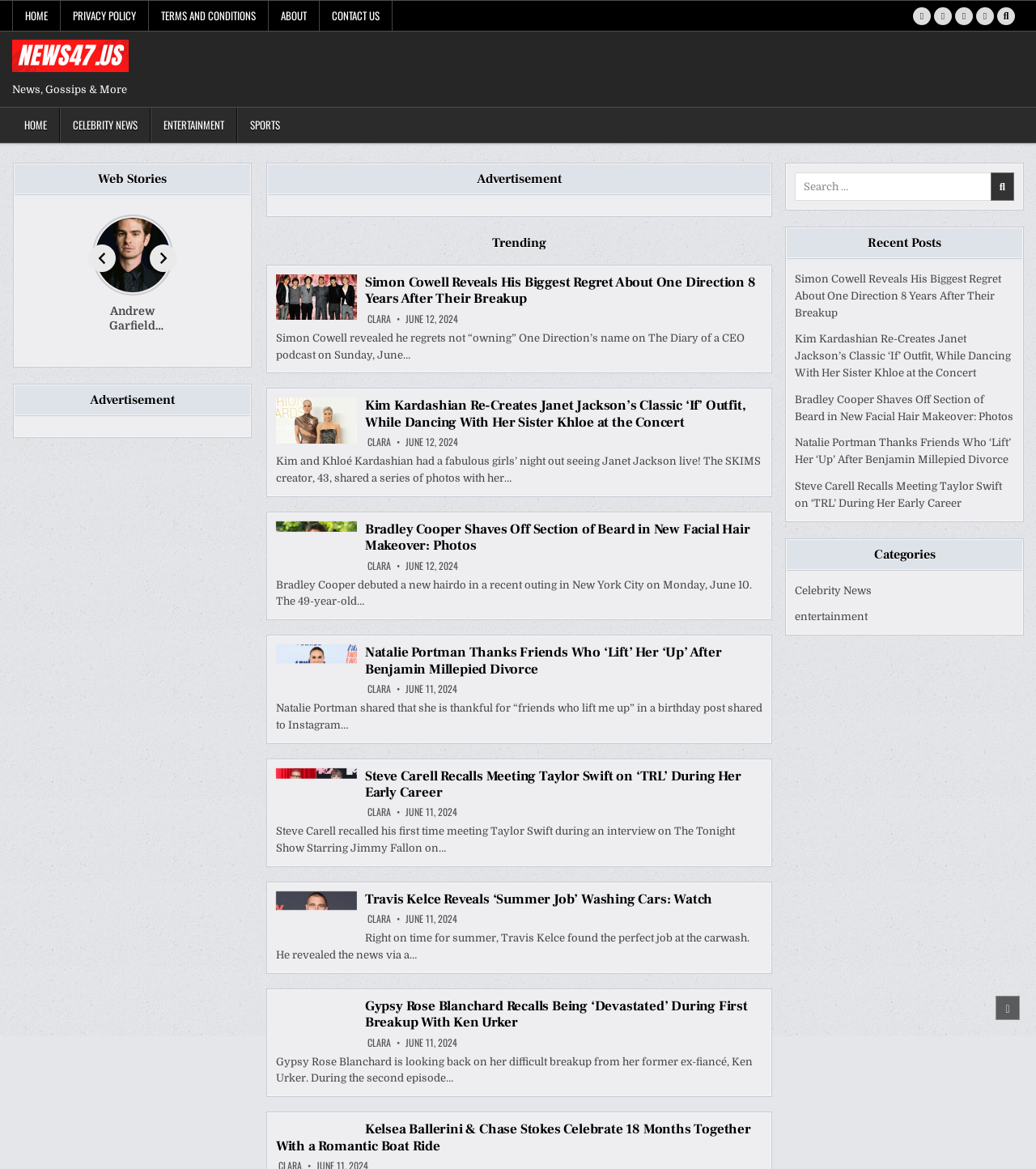Identify the coordinates of the bounding box for the element that must be clicked to accomplish the instruction: "Click on the HOME link".

[0.012, 0.001, 0.059, 0.026]